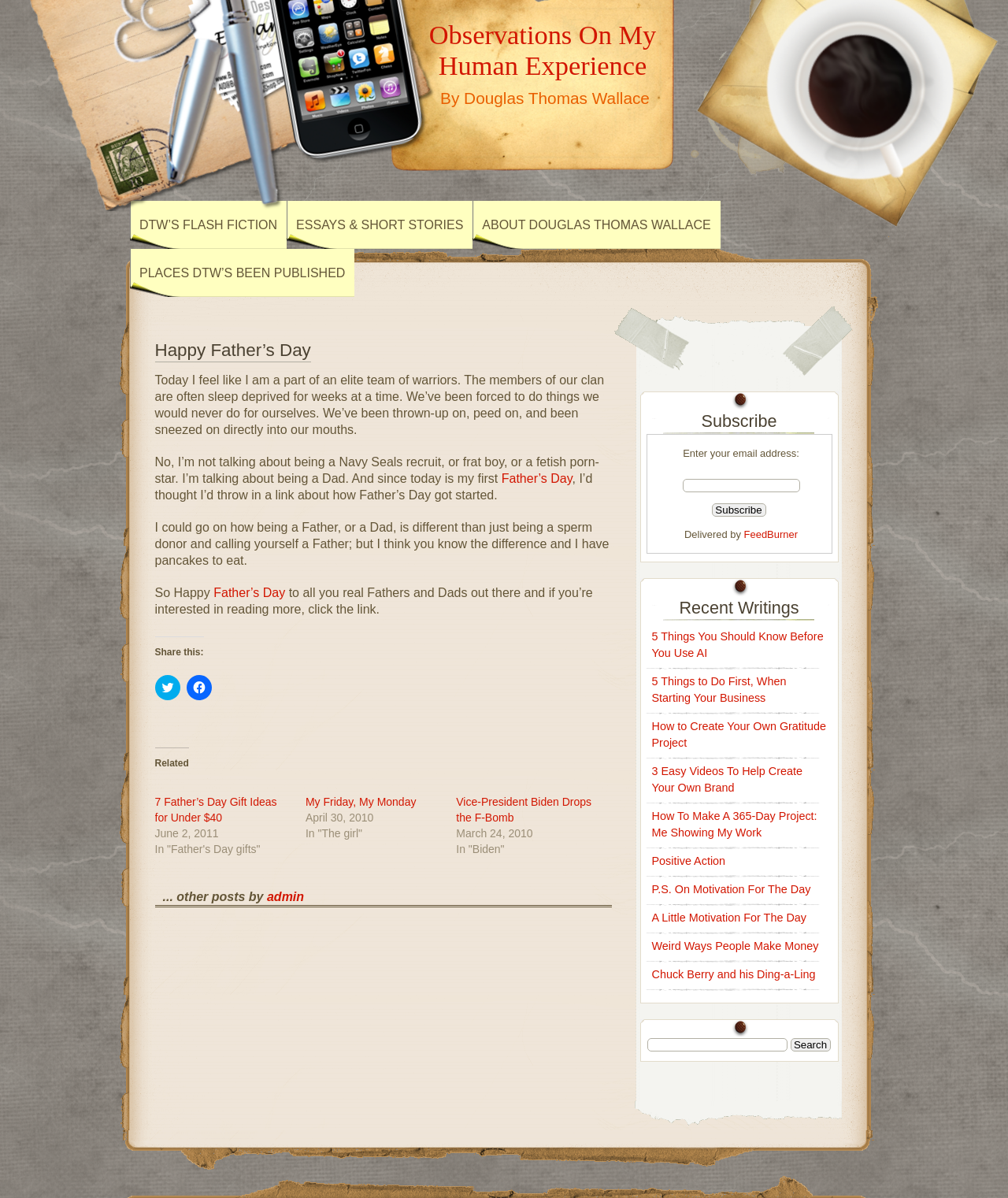Find the bounding box coordinates for the UI element that matches this description: "name="email"".

[0.677, 0.4, 0.793, 0.411]